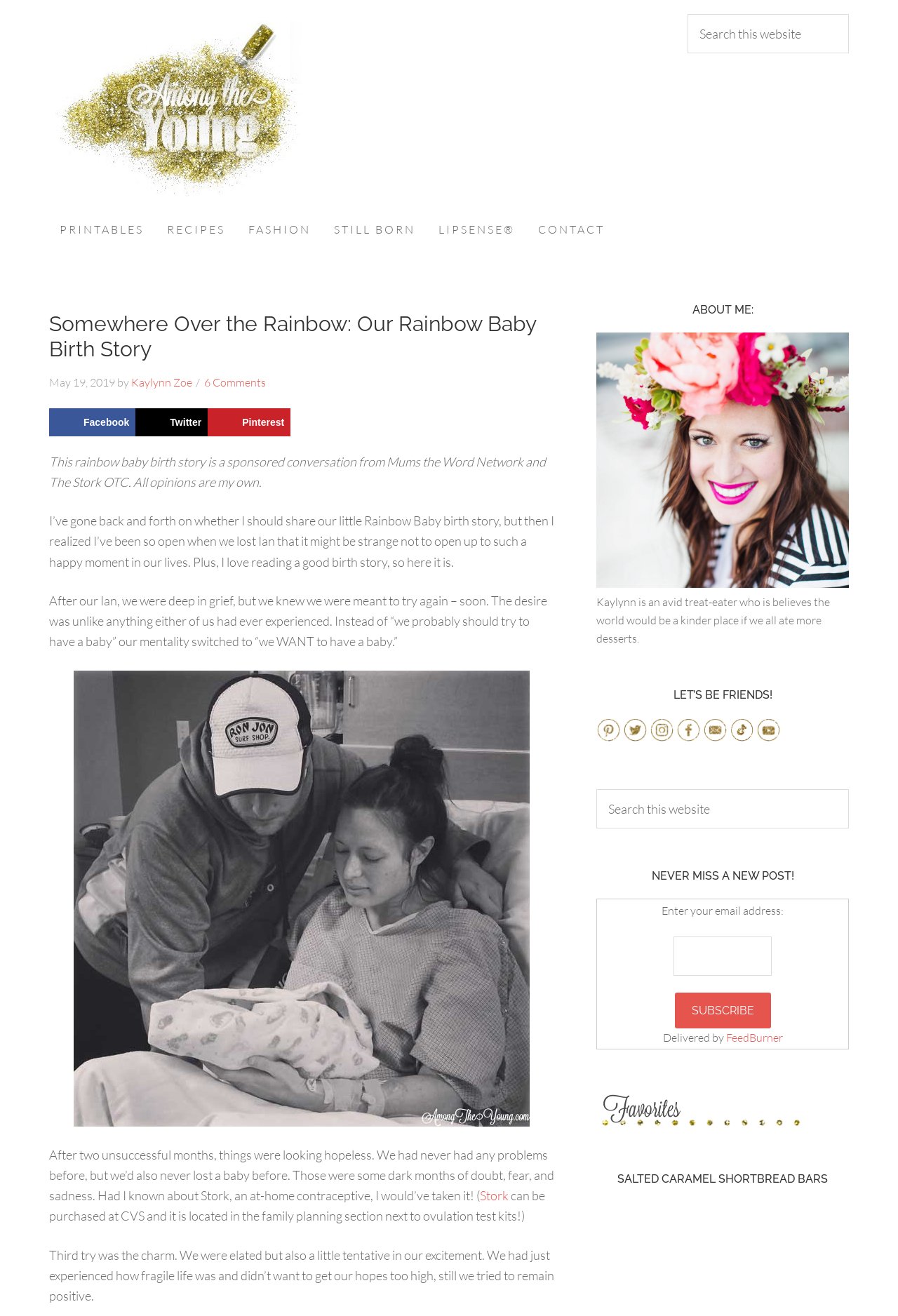Can you find the bounding box coordinates of the area I should click to execute the following instruction: "Read the rainbow baby birth story"?

[0.055, 0.237, 0.617, 0.275]